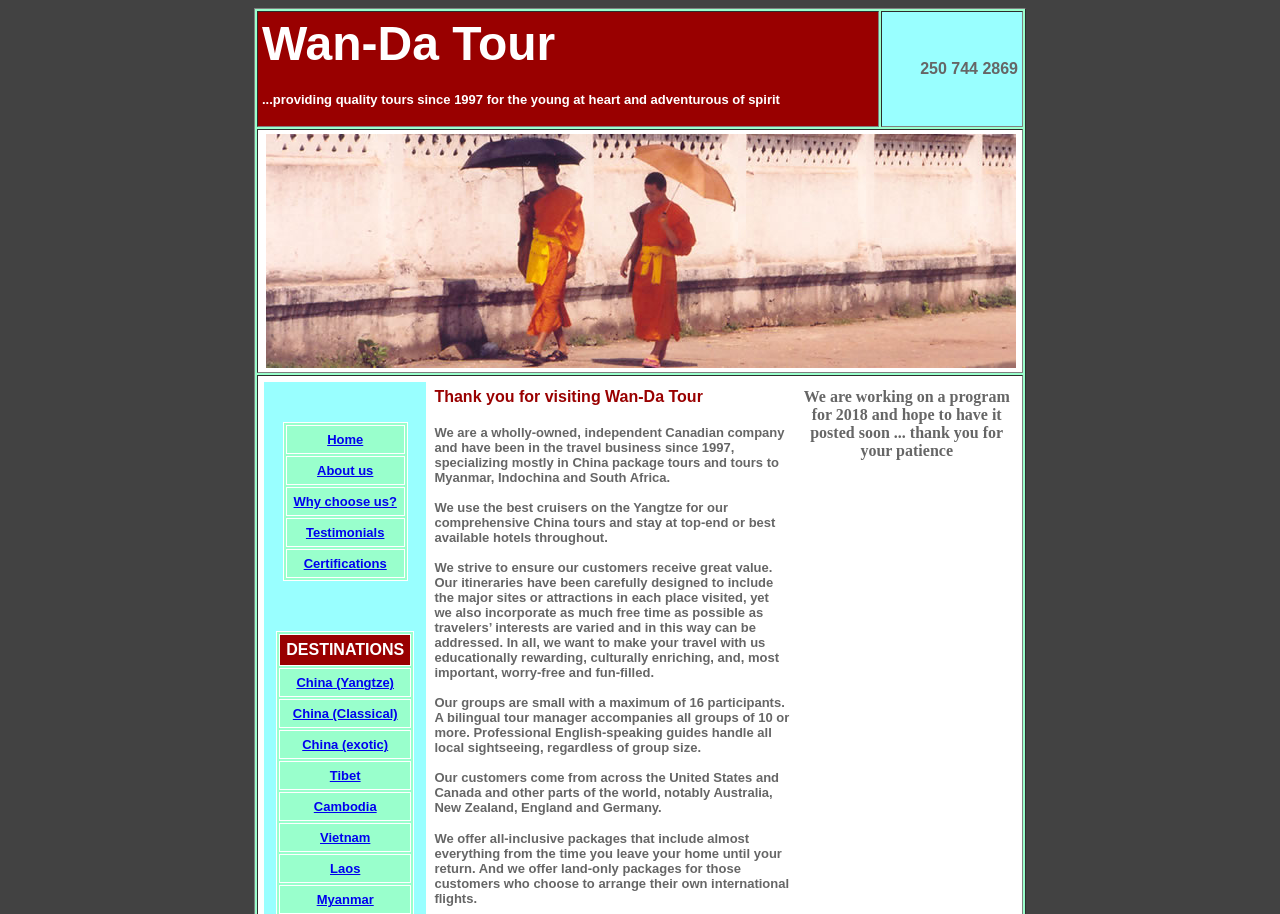What is included in the all-inclusive packages?
Using the image, answer in one word or phrase.

Almost everything from home to return